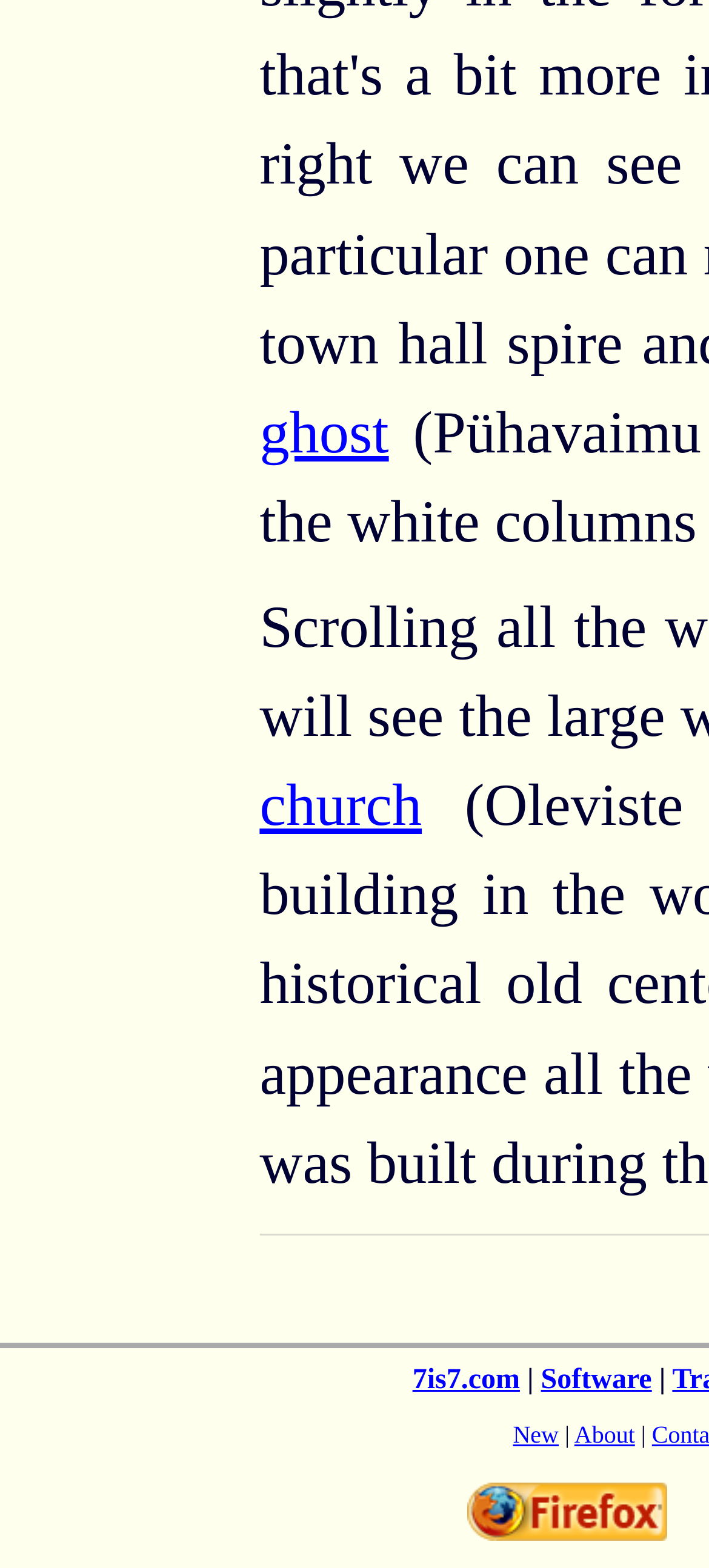Please provide the bounding box coordinates in the format (top-left x, top-left y, bottom-right x, bottom-right y). Remember, all values are floating point numbers between 0 and 1. What is the bounding box coordinate of the region described as: Software

[0.763, 0.871, 0.919, 0.89]